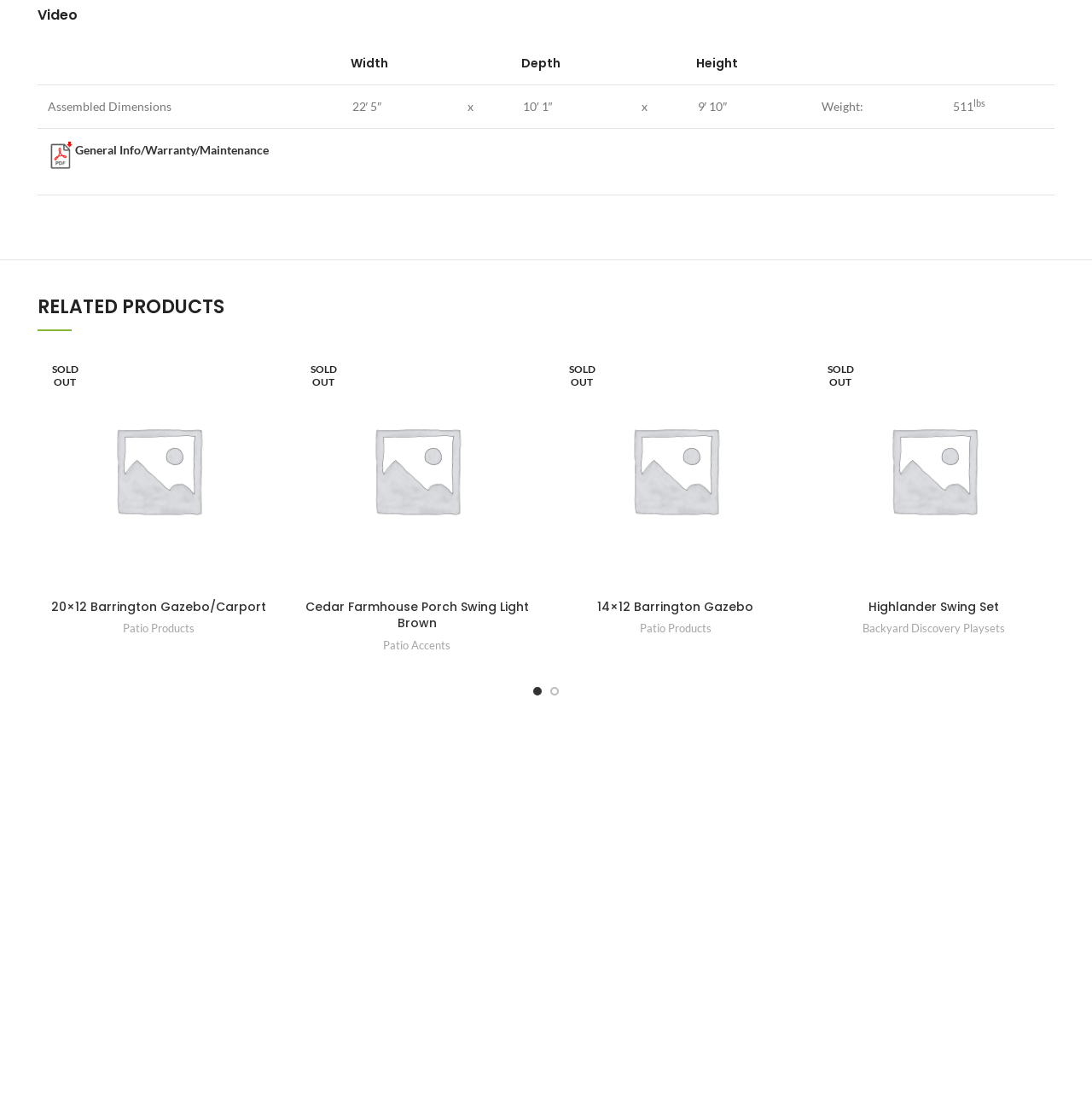Using the provided element description: "Add to wishlist", determine the bounding box coordinates of the corresponding UI element in the screenshot.

[0.461, 0.327, 0.5, 0.362]